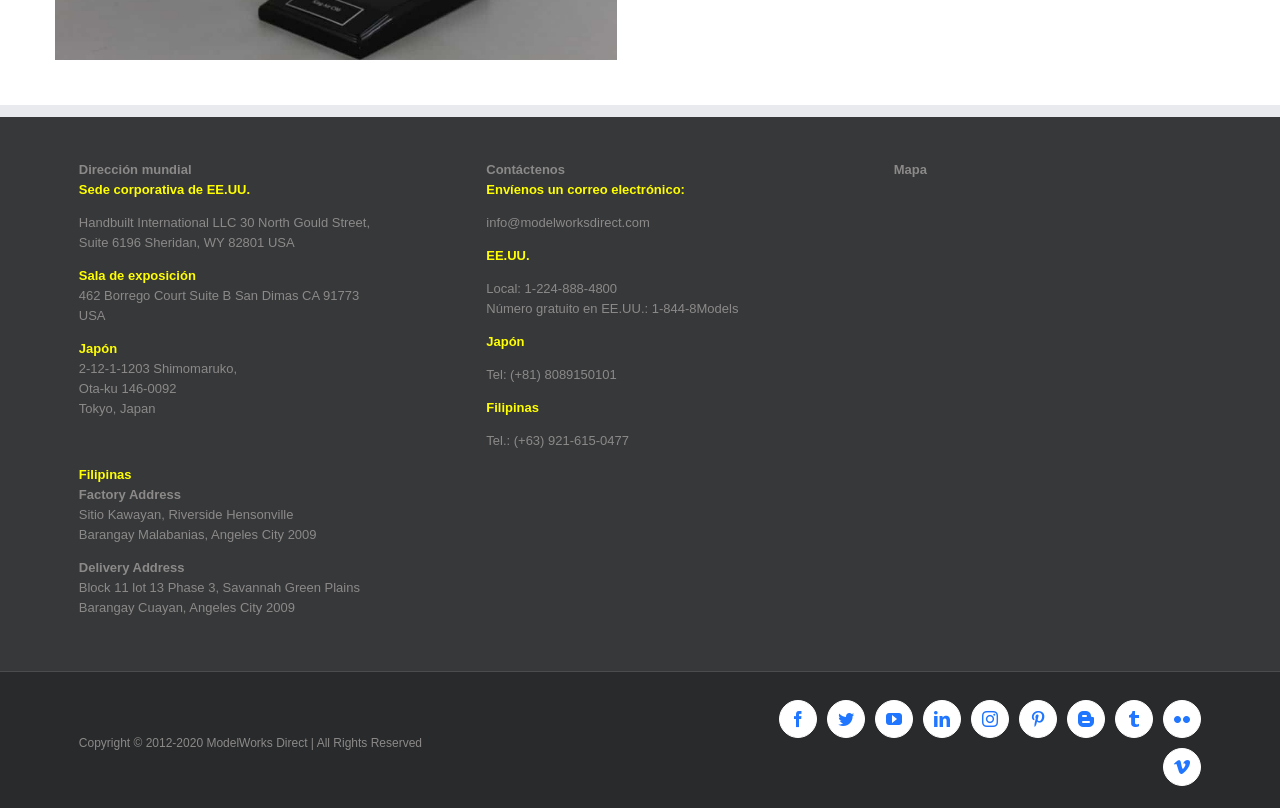Can you provide the bounding box coordinates for the element that should be clicked to implement the instruction: "View Twitter page"?

[0.646, 0.866, 0.676, 0.913]